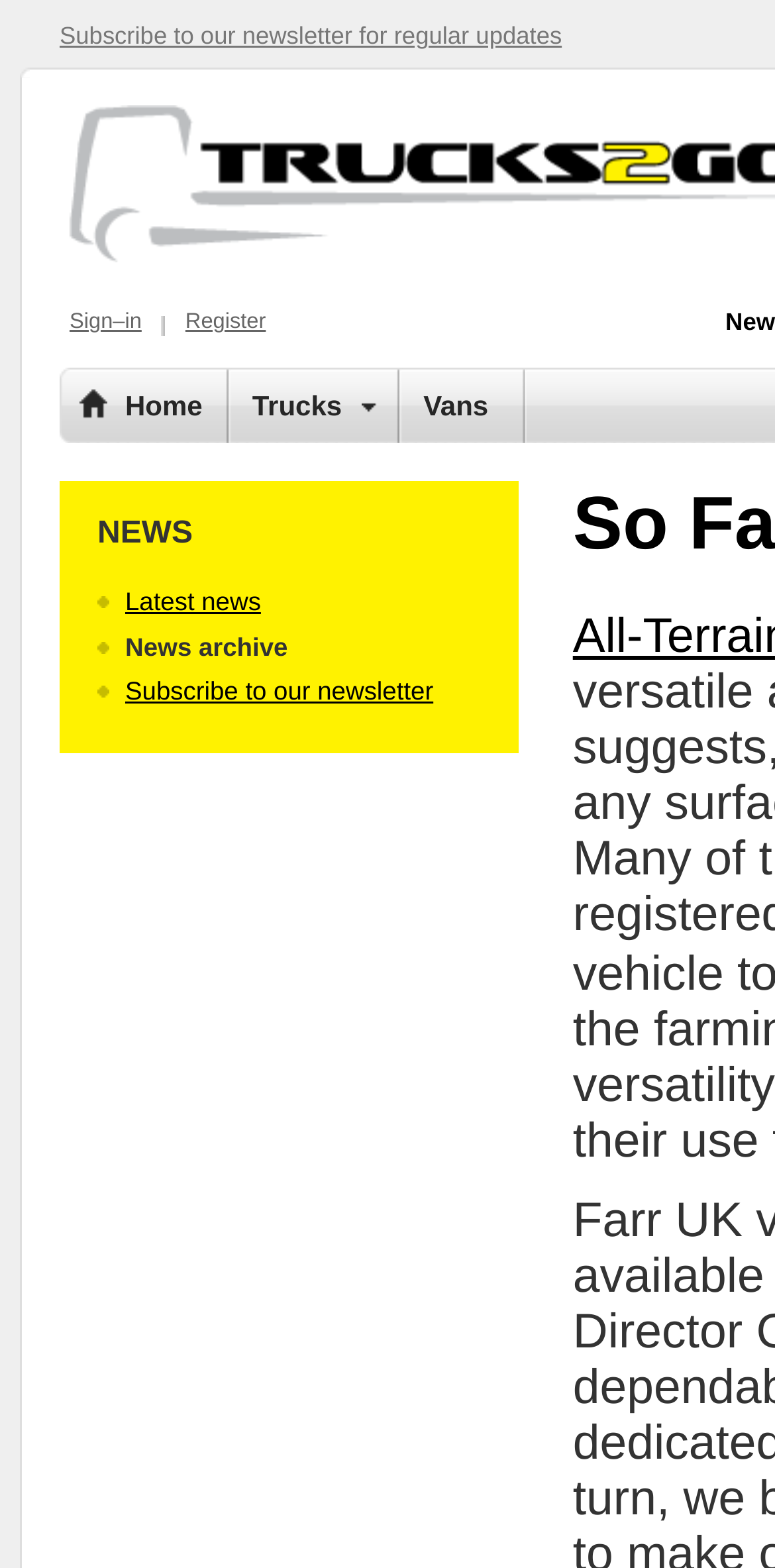Describe all the visual and textual components of the webpage comprehensively.

The webpage is about used trucks for sale in the UK, with a focus on Trucks 2 Go. At the top left, there is a link to subscribe to a newsletter for regular updates. Next to it, there is a sign-in and register section, with two separate links for signing in and registering. 

Below the sign-in and register section, there is a navigation menu with three links: Home, Trucks, and Vans. These links are aligned horizontally and take up a significant portion of the top section of the page. 

Further down, there are three links related to news: Latest news, News archive, and Subscribe to our newsletter. These links are positioned vertically, with the latest news link at the top and the subscribe to newsletter link at the bottom.